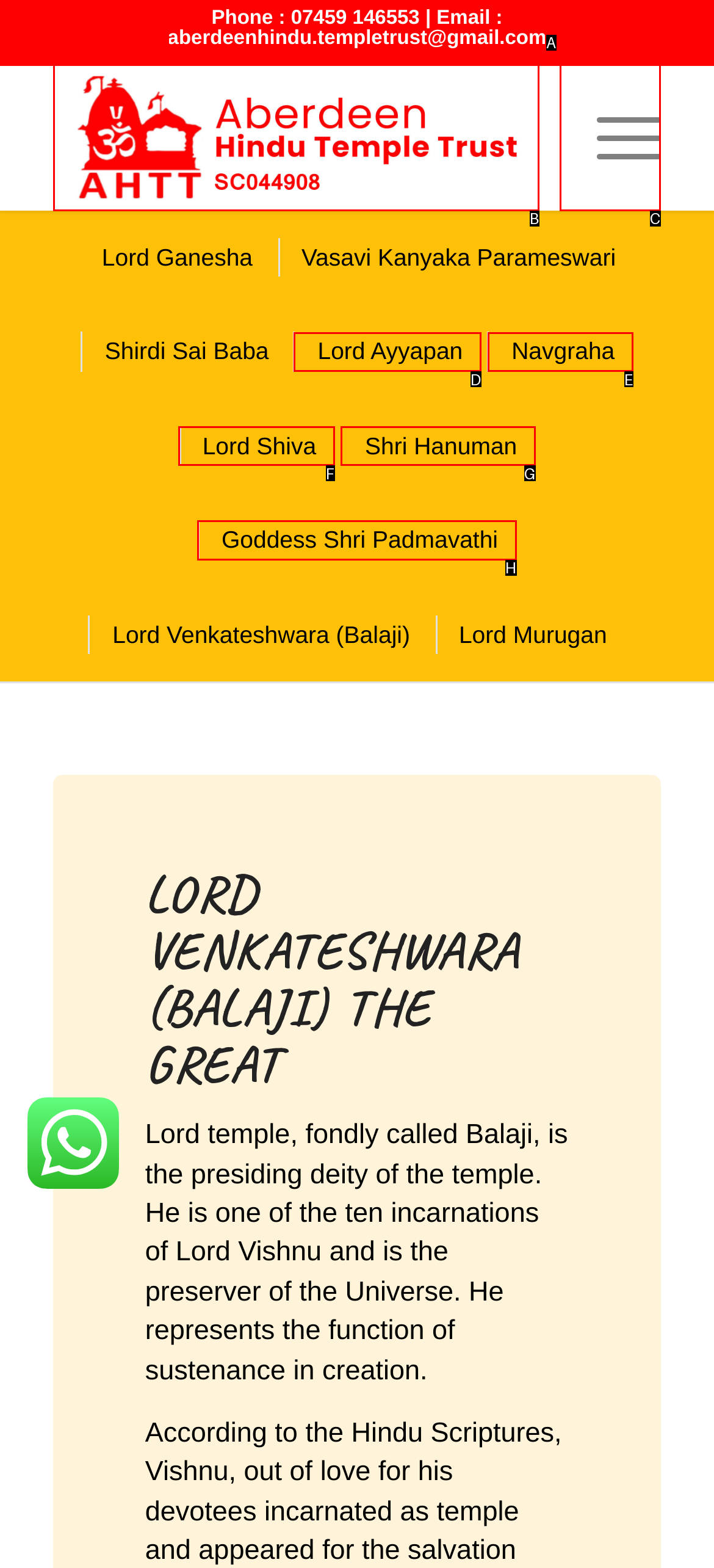Determine which HTML element I should select to execute the task: Check the phone number and email
Reply with the corresponding option's letter from the given choices directly.

A